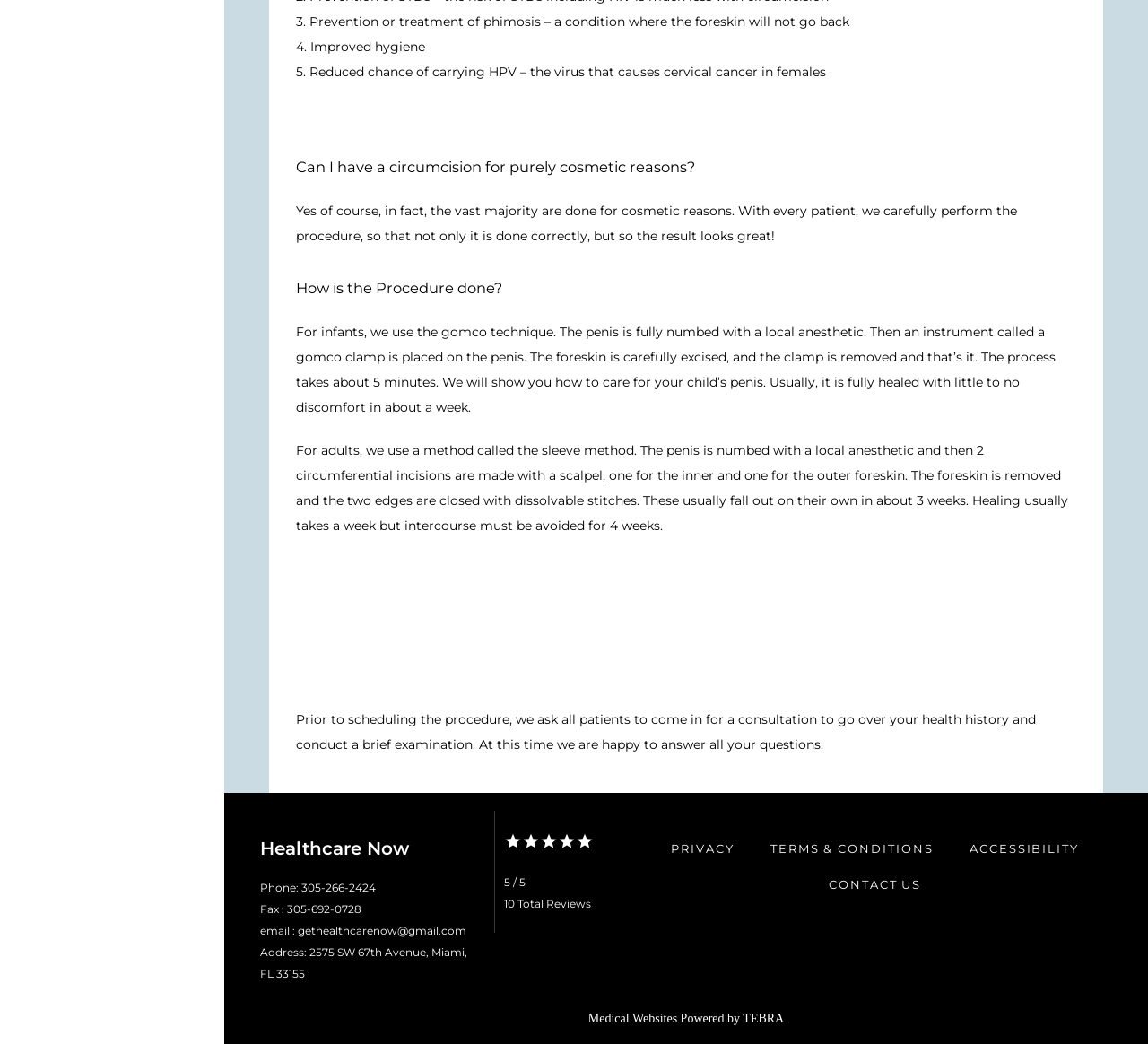Please answer the following question as detailed as possible based on the image: 
What is the method used for adult circumcision?

According to the webpage, for adults, the sleeve method is used, which involves making two circumferential incisions with a scalpel, one for the inner and one for the outer foreskin, and then removing the foreskin and closing the edges with dissolvable stitches.